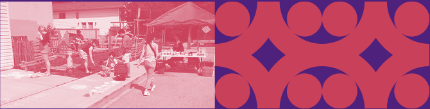When were the community conversations held?
Answer the question with detailed information derived from the image.

The caption specifically mentions that the community conversations were held from May to June 2023, which provides a clear timeframe for the events.